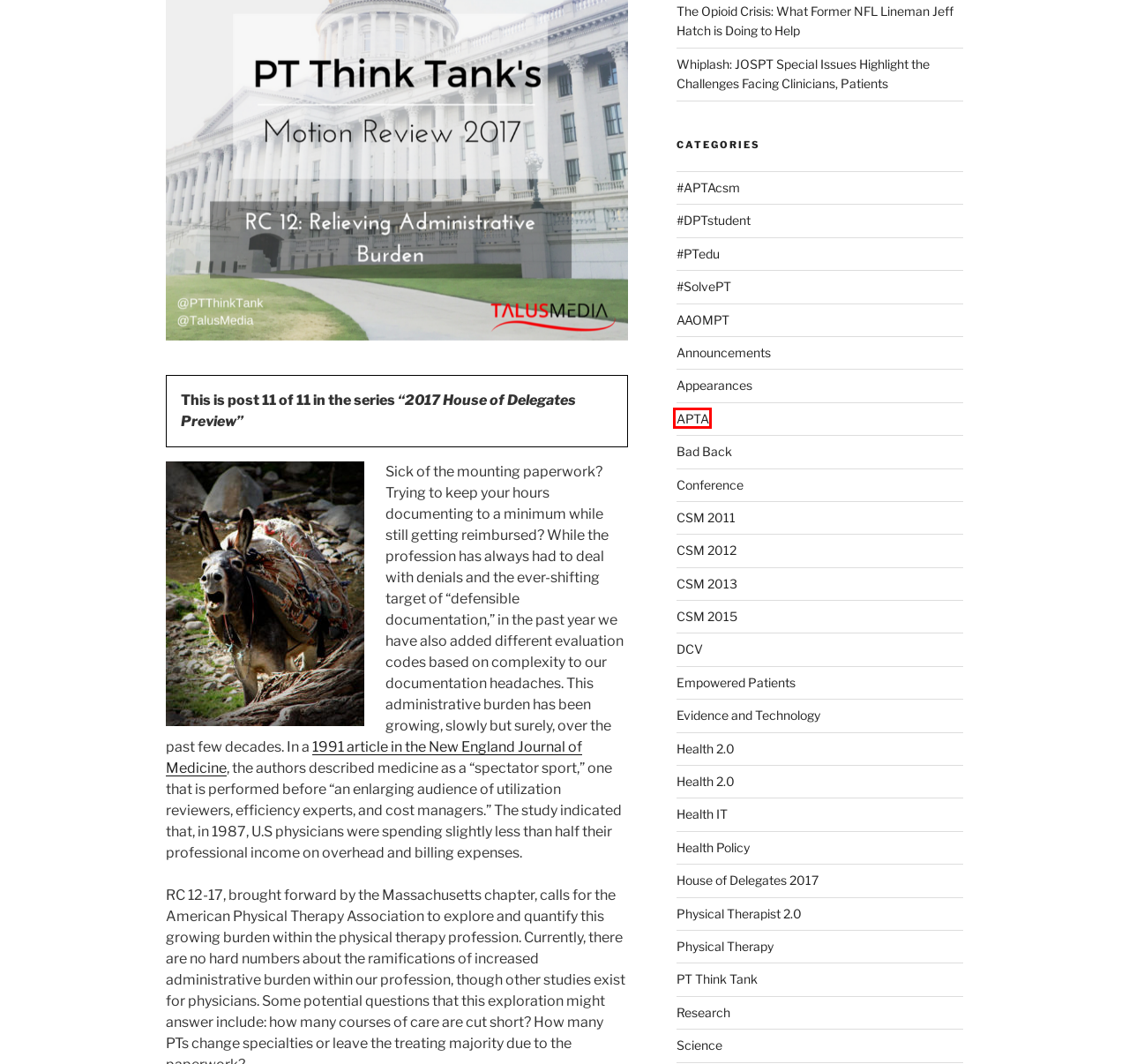Review the webpage screenshot and focus on the UI element within the red bounding box. Select the best-matching webpage description for the new webpage that follows after clicking the highlighted element. Here are the candidates:
A. Health 2.0 – PT Think Tank
B. APTA – PT Think Tank
C. Evidence and Technology – PT Think Tank
D. Empowered Patients – PT Think Tank
E. Bad Back – PT Think Tank
F. Health Policy – PT Think Tank
G. Conference – PT Think Tank
H. #PTedu – PT Think Tank

B